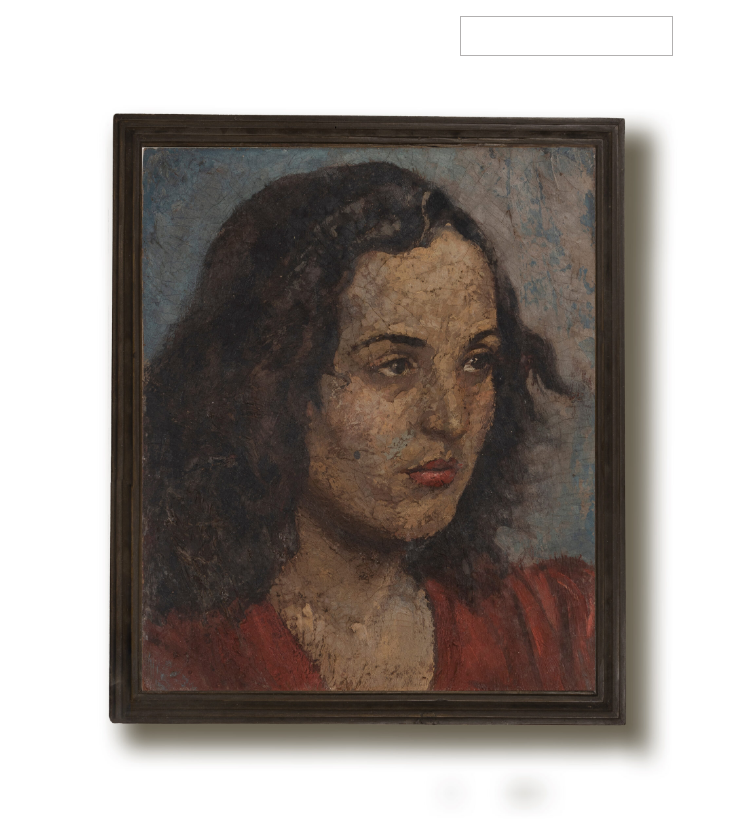Create a detailed narrative of what is happening in the image.

This image showcases a captivating portrait of a young woman, highlighted by her expressive features and soulful gaze. The artist has employed a muted color palette, with shades of brown and subtle blues in the background, creating a serene atmosphere. The subject wears a vibrant red garment that contrasts beautifully with the softer tones of her complexion, enhancing her distinctive facial structure. Her dark, wavy hair frames her face, adding depth and character to the piece. This artwork reflects a blend of emotional resonance and artistic technique, inviting viewers to explore the story and spirit of the woman portrayed. The painting is presented within a simple frame that complements its vintage charm, making it a striking centerpiece in any artistic collection.